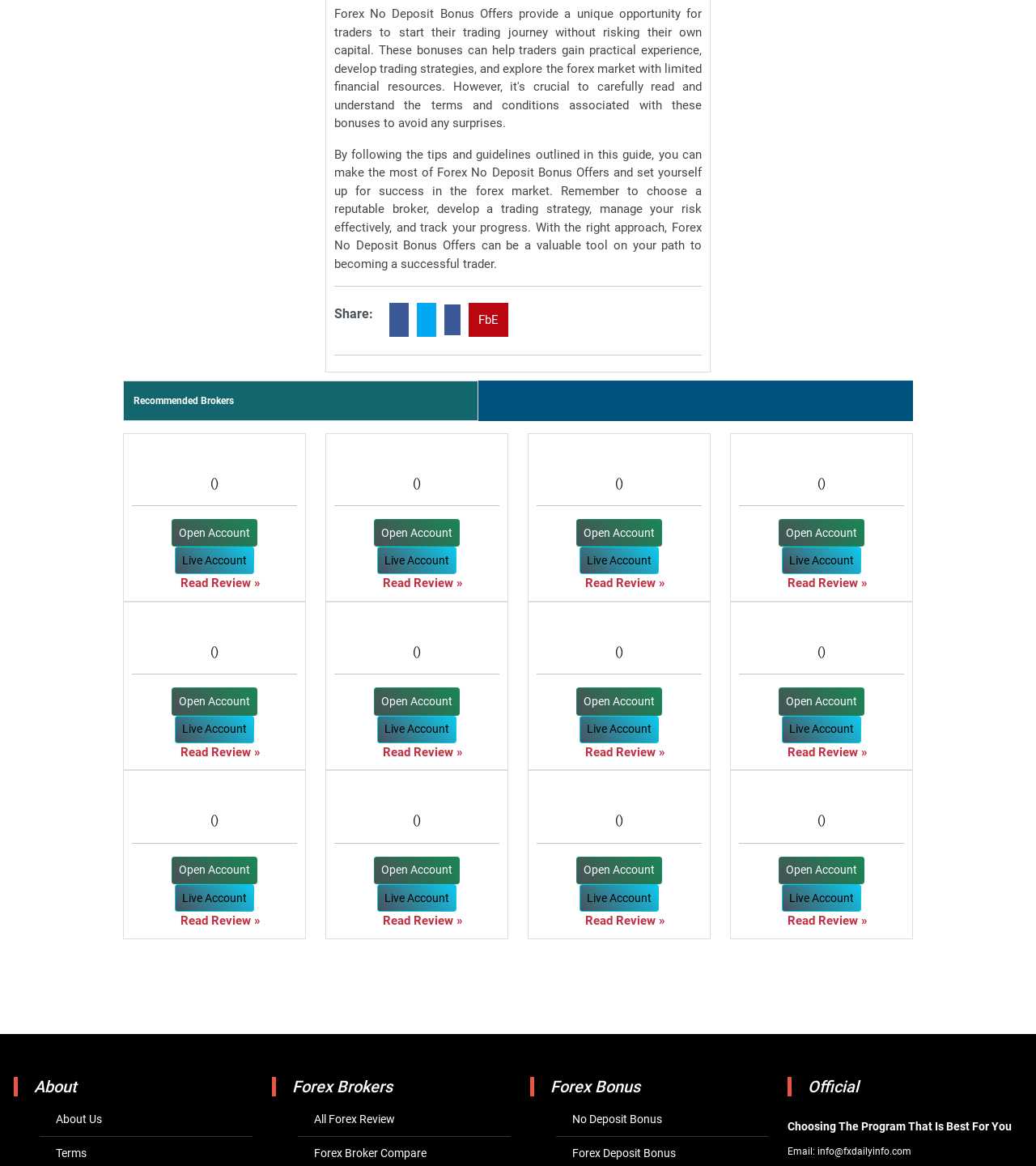Please determine the bounding box coordinates of the clickable area required to carry out the following instruction: "Open Live Account". The coordinates must be four float numbers between 0 and 1, represented as [left, top, right, bottom].

[0.169, 0.469, 0.245, 0.493]